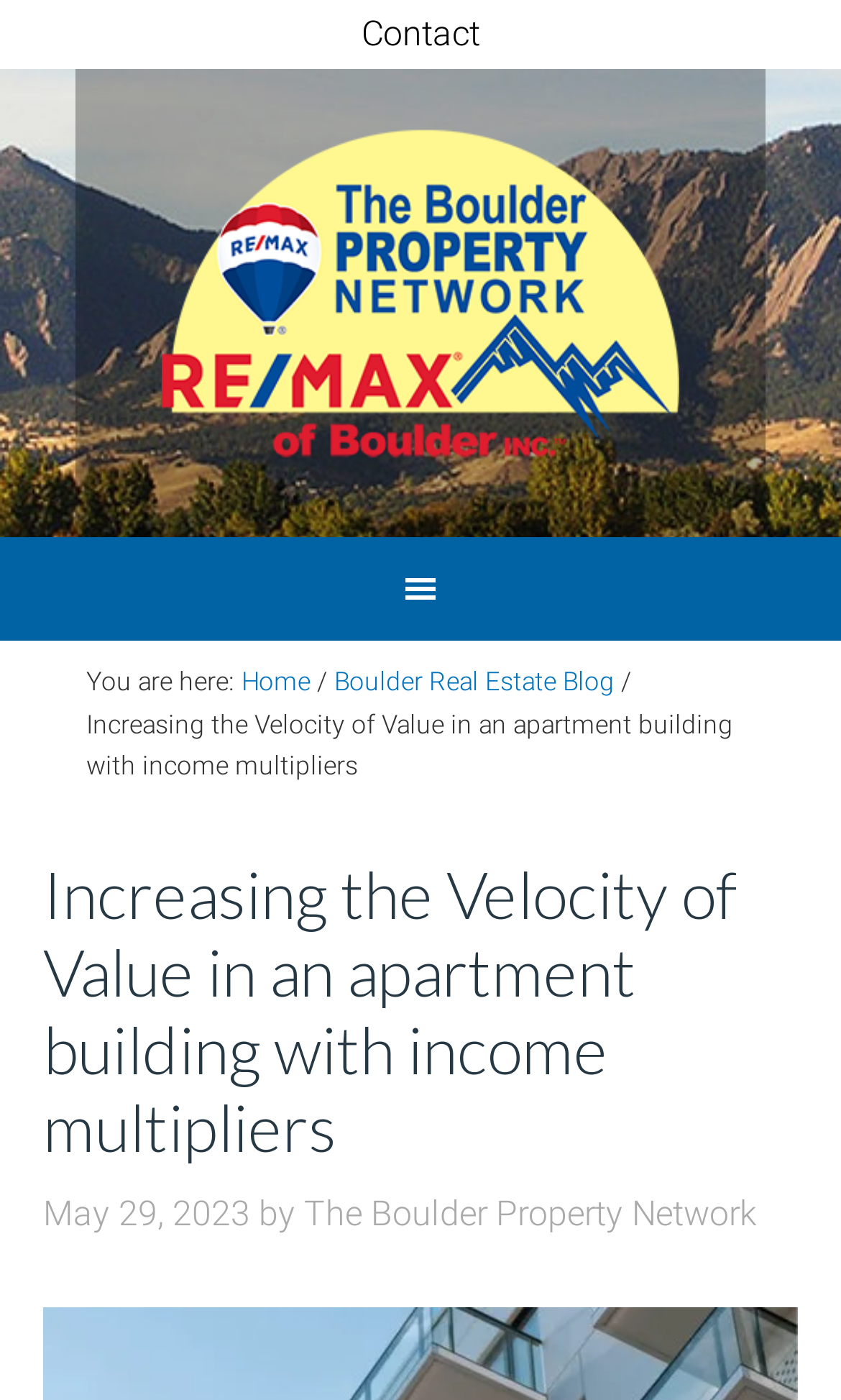Specify the bounding box coordinates (top-left x, top-left y, bottom-right x, bottom-right y) of the UI element in the screenshot that matches this description: alt="IRAEmpire.com Logo Mobile"

None